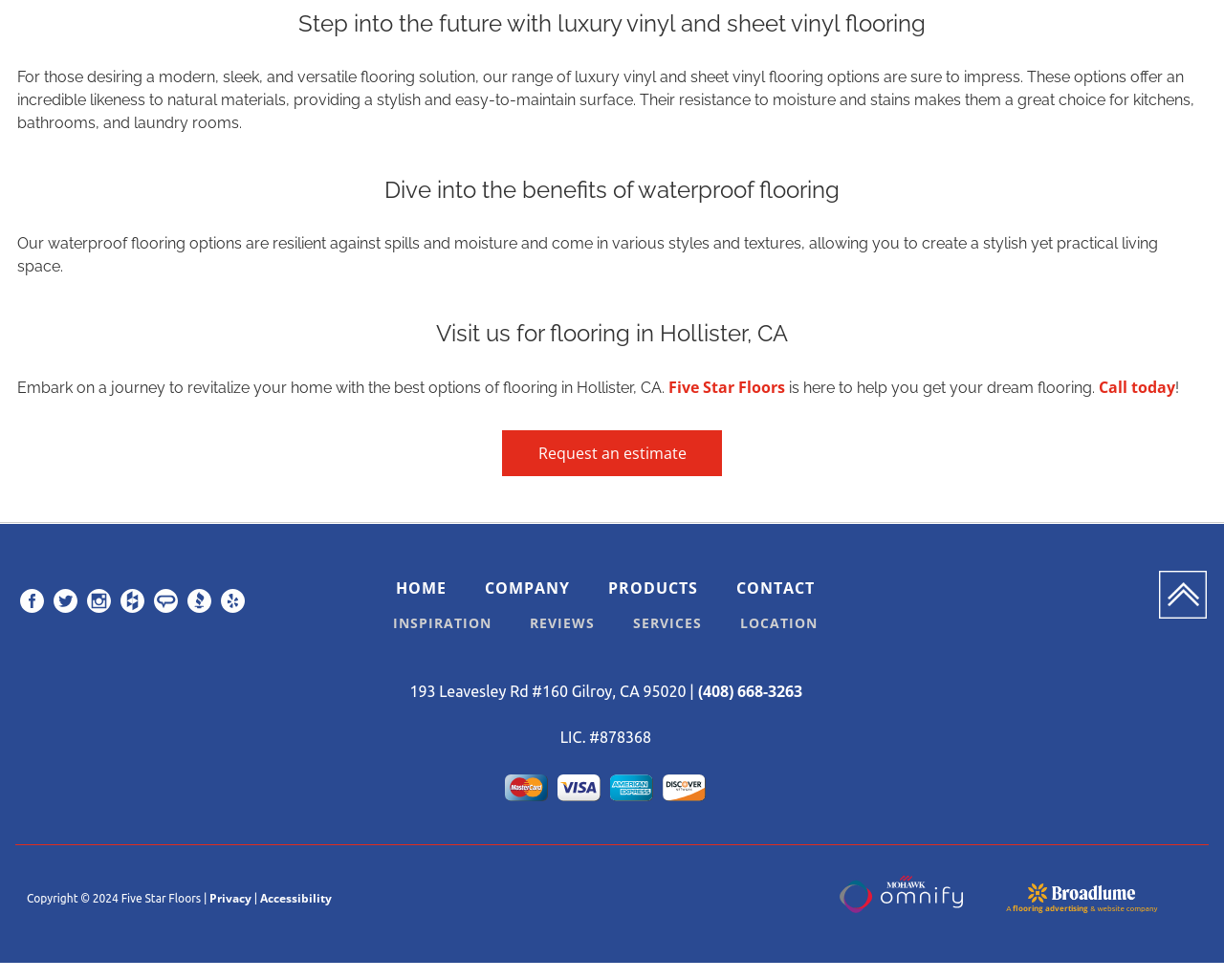Please locate the bounding box coordinates of the element that should be clicked to complete the given instruction: "Learn about Utilities Department".

None